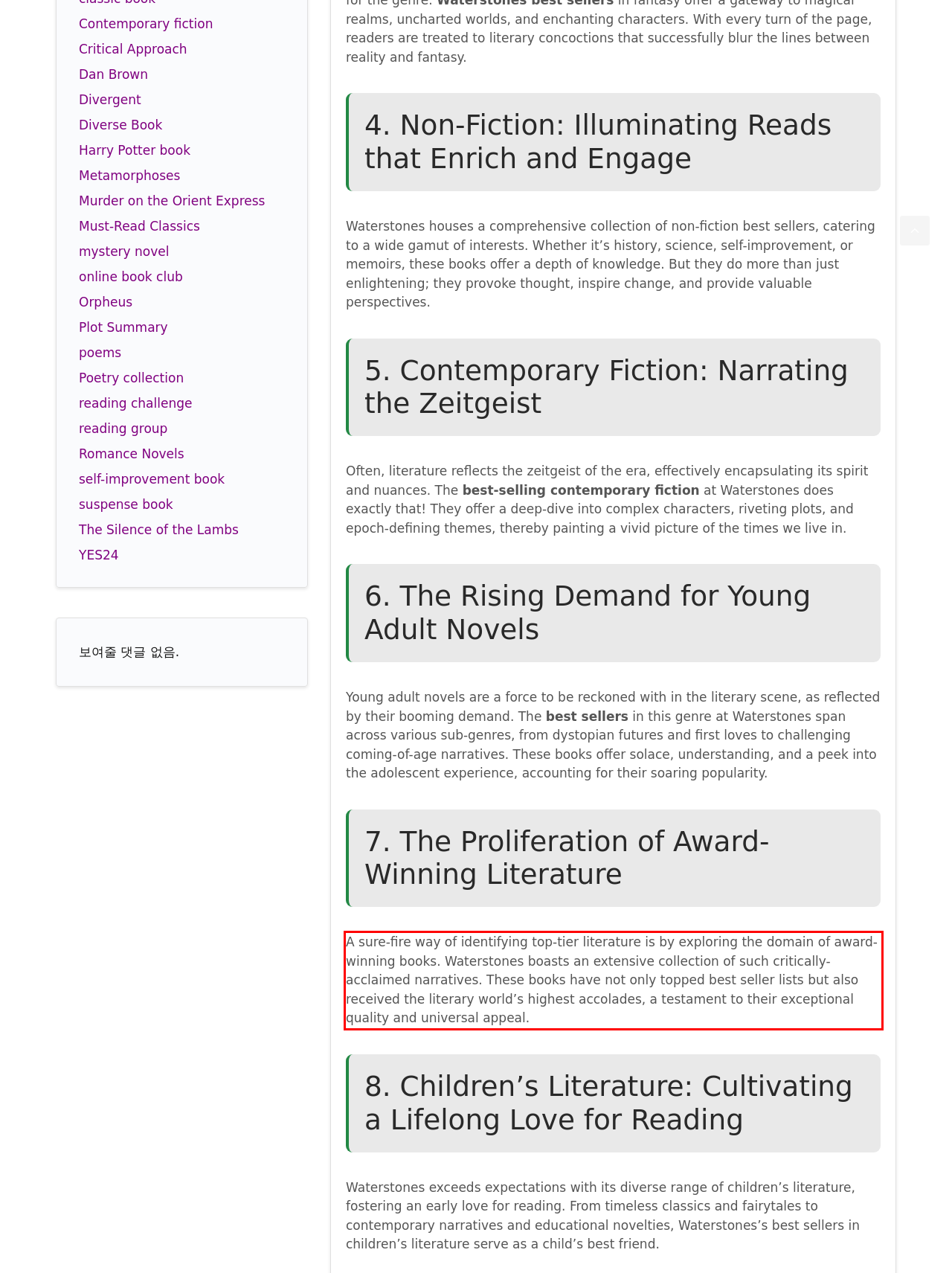You are presented with a screenshot containing a red rectangle. Extract the text found inside this red bounding box.

A sure-fire way of identifying top-tier literature is by exploring the domain of award-winning books. Waterstones boasts an extensive collection of such critically-acclaimed narratives. These books have not only topped best seller lists but also received the literary world’s highest accolades, a testament to their exceptional quality and universal appeal.